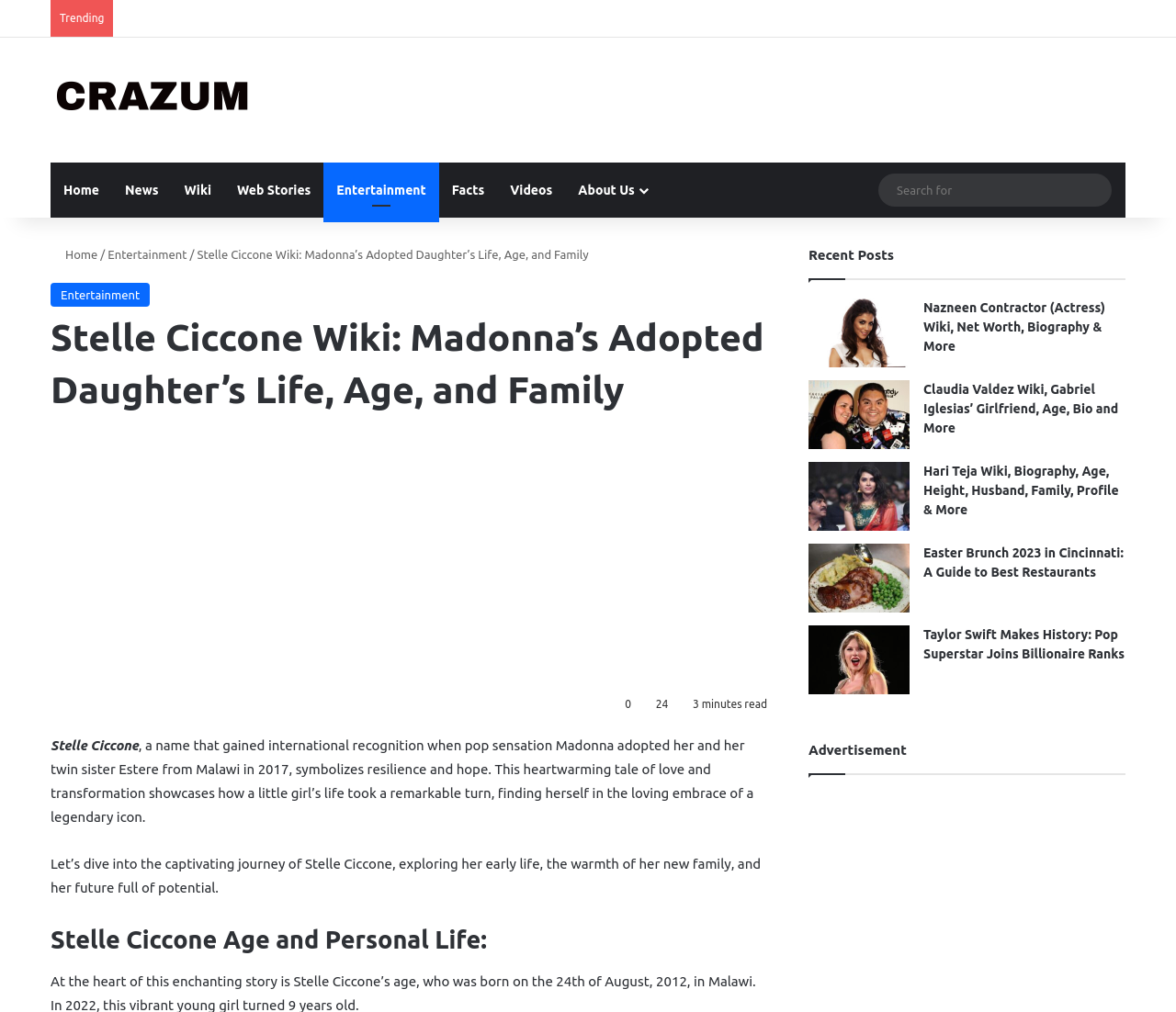Find the bounding box coordinates for the area you need to click to carry out the instruction: "Check the 'Recent Posts'". The coordinates should be four float numbers between 0 and 1, indicated as [left, top, right, bottom].

[0.688, 0.244, 0.76, 0.26]